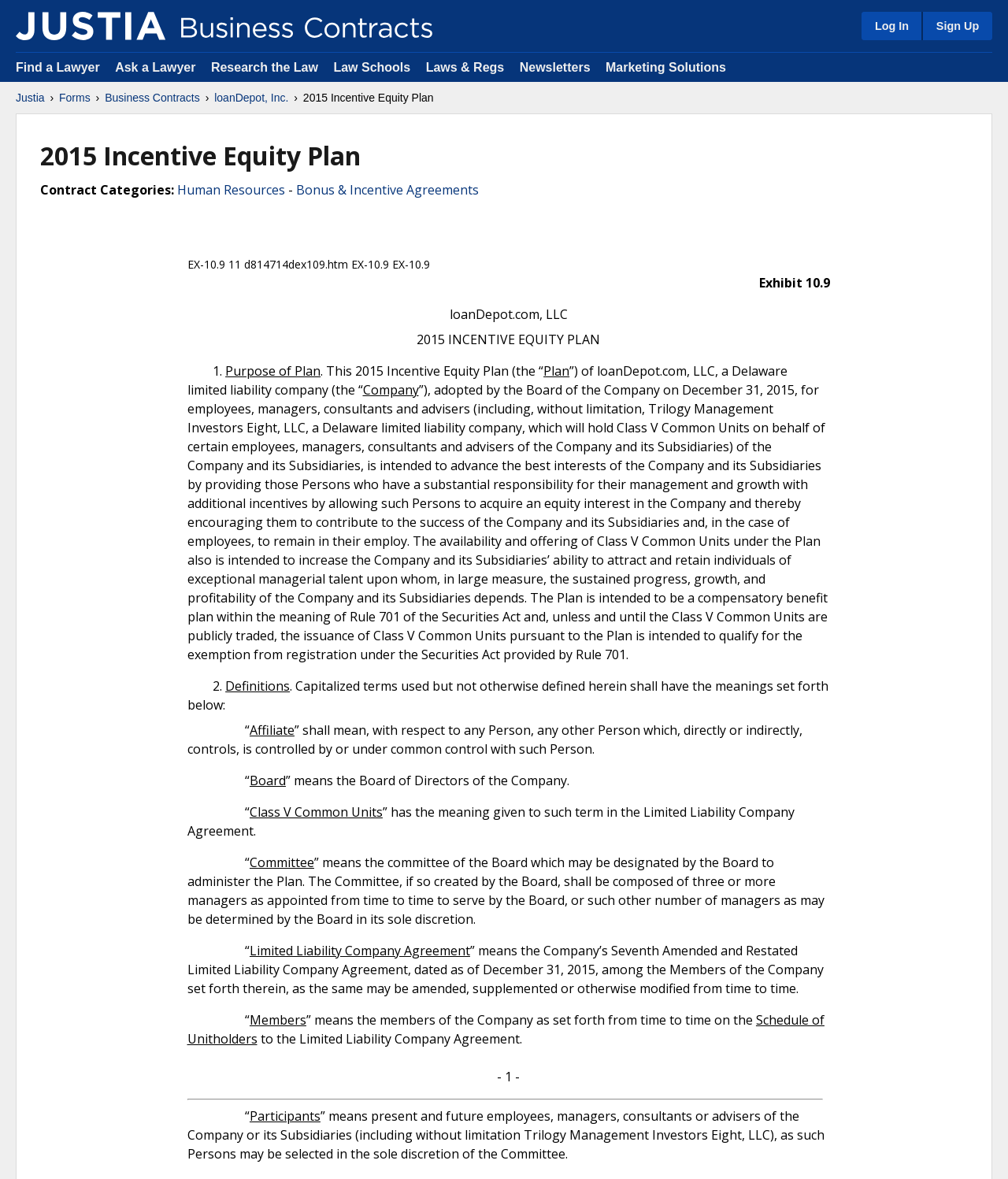Identify the bounding box for the UI element described as: "Newsletters". The coordinates should be four float numbers between 0 and 1, i.e., [left, top, right, bottom].

[0.515, 0.051, 0.586, 0.063]